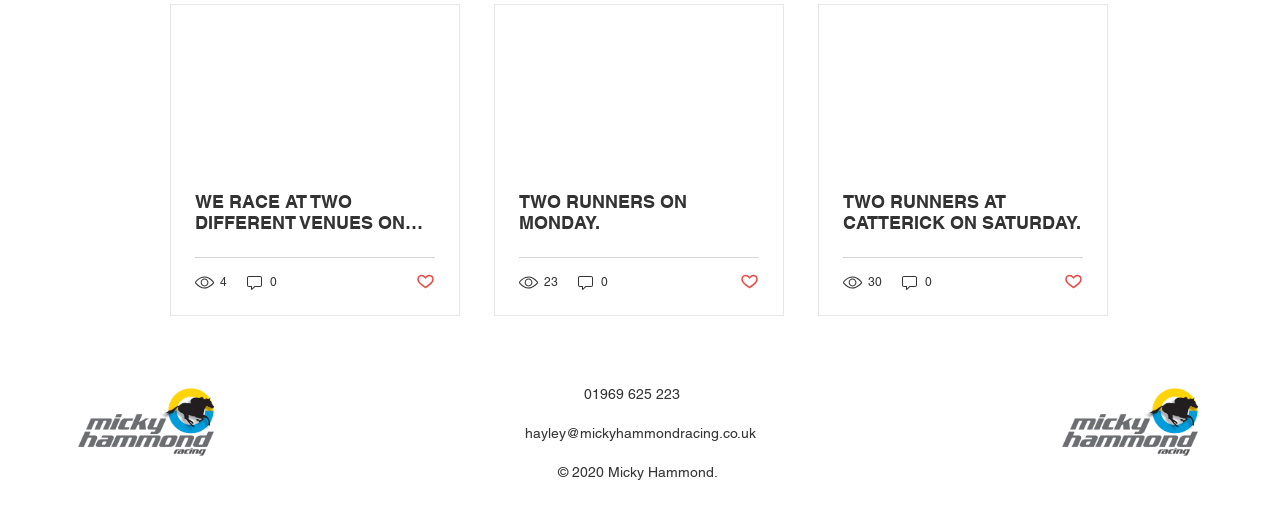Please provide the bounding box coordinates for the element that needs to be clicked to perform the instruction: "View the image with 4 views". The coordinates must consist of four float numbers between 0 and 1, formatted as [left, top, right, bottom].

[0.152, 0.514, 0.167, 0.55]